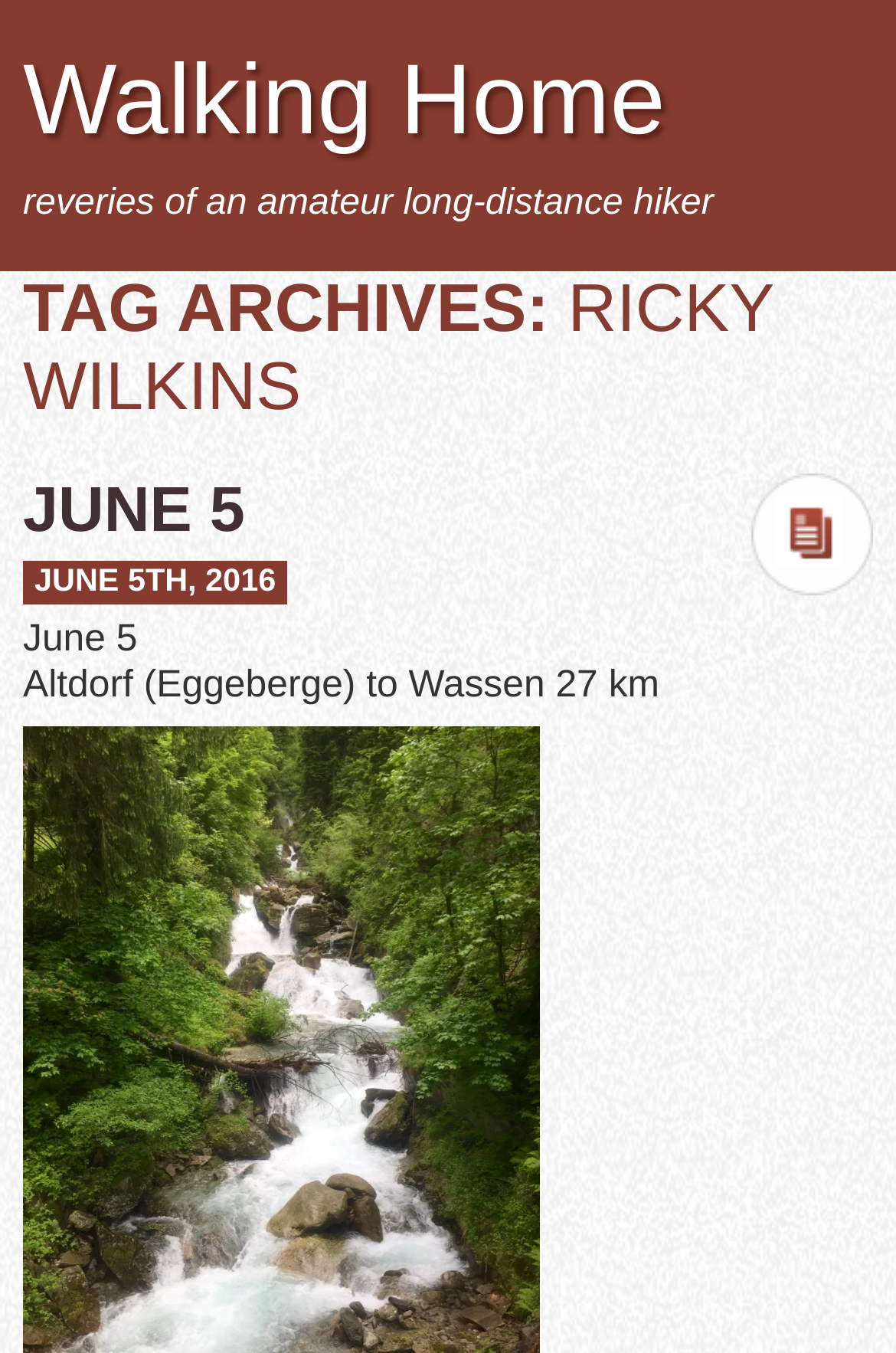Identify the bounding box for the UI element described as: "aria-label="Search"". Ensure the coordinates are four float numbers between 0 and 1, formatted as [left, top, right, bottom].

None